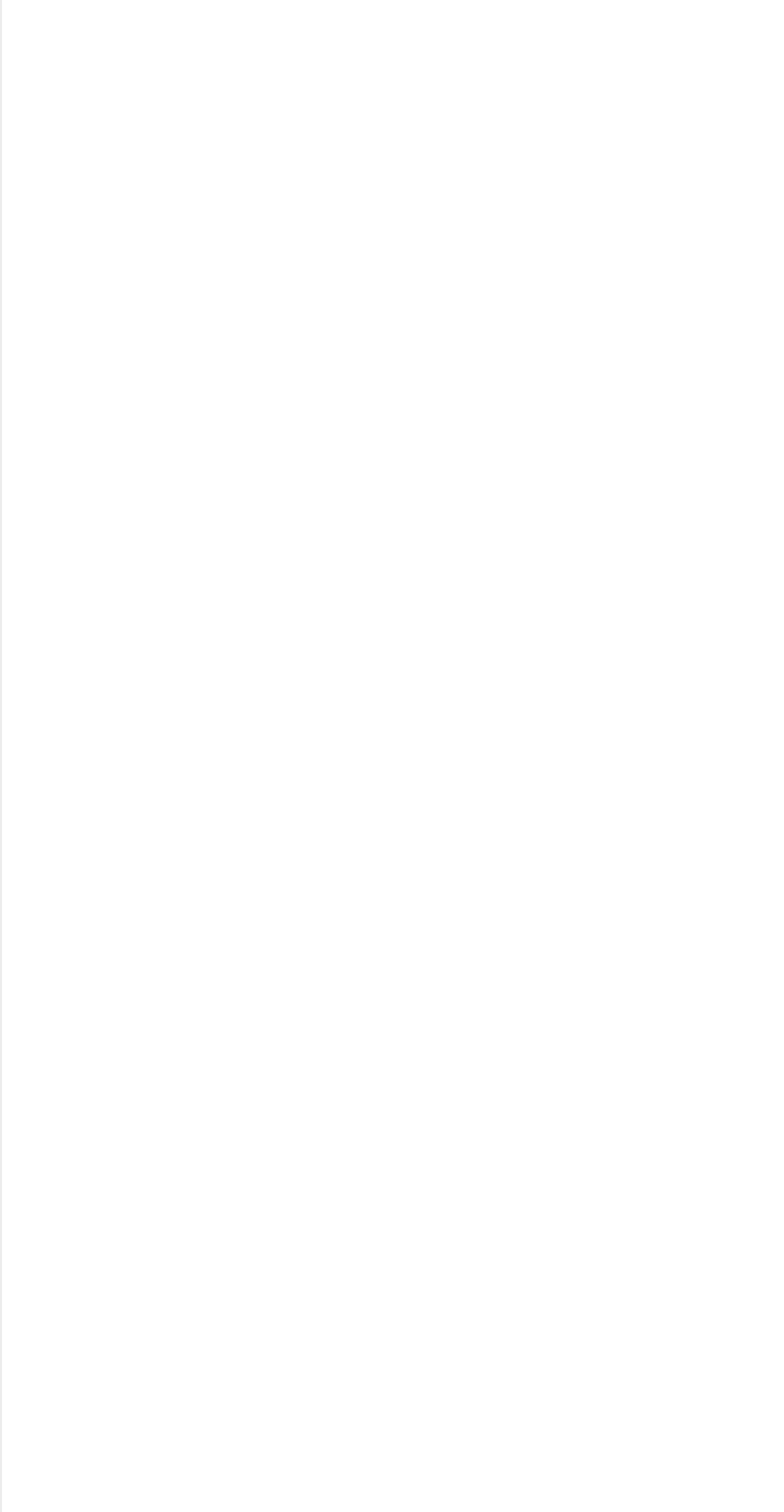Please answer the following question using a single word or phrase: 
How many links are on the webpage?

30